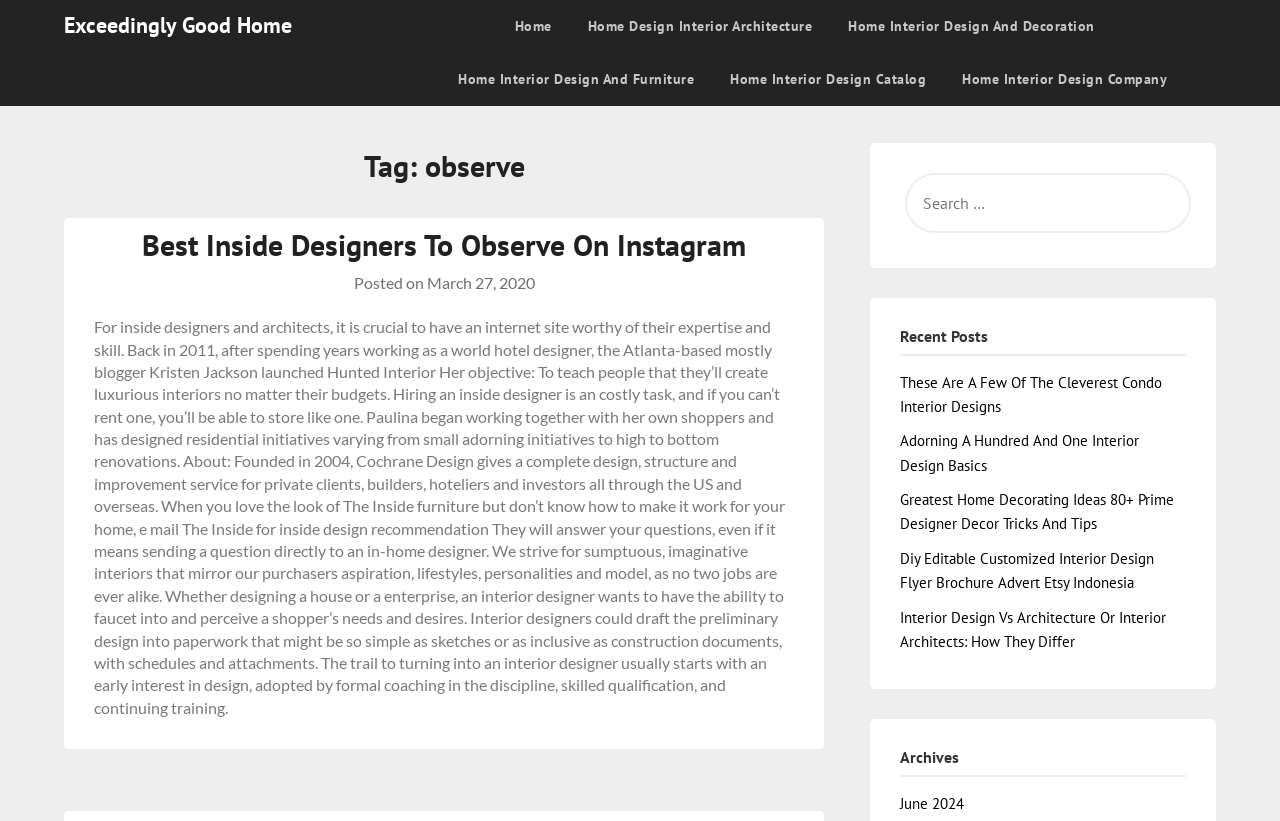Please indicate the bounding box coordinates for the clickable area to complete the following task: "read the article 'Best Inside Designers To Observe On Instagram'". The coordinates should be specified as four float numbers between 0 and 1, i.e., [left, top, right, bottom].

[0.111, 0.273, 0.583, 0.321]